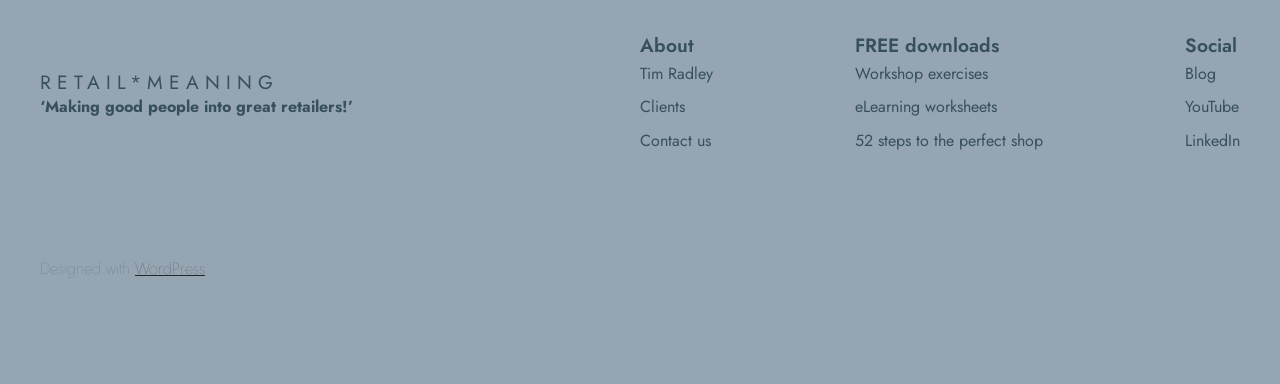Identify the bounding box coordinates of the clickable region to carry out the given instruction: "Read the 'Blog'".

[0.926, 0.169, 0.95, 0.215]